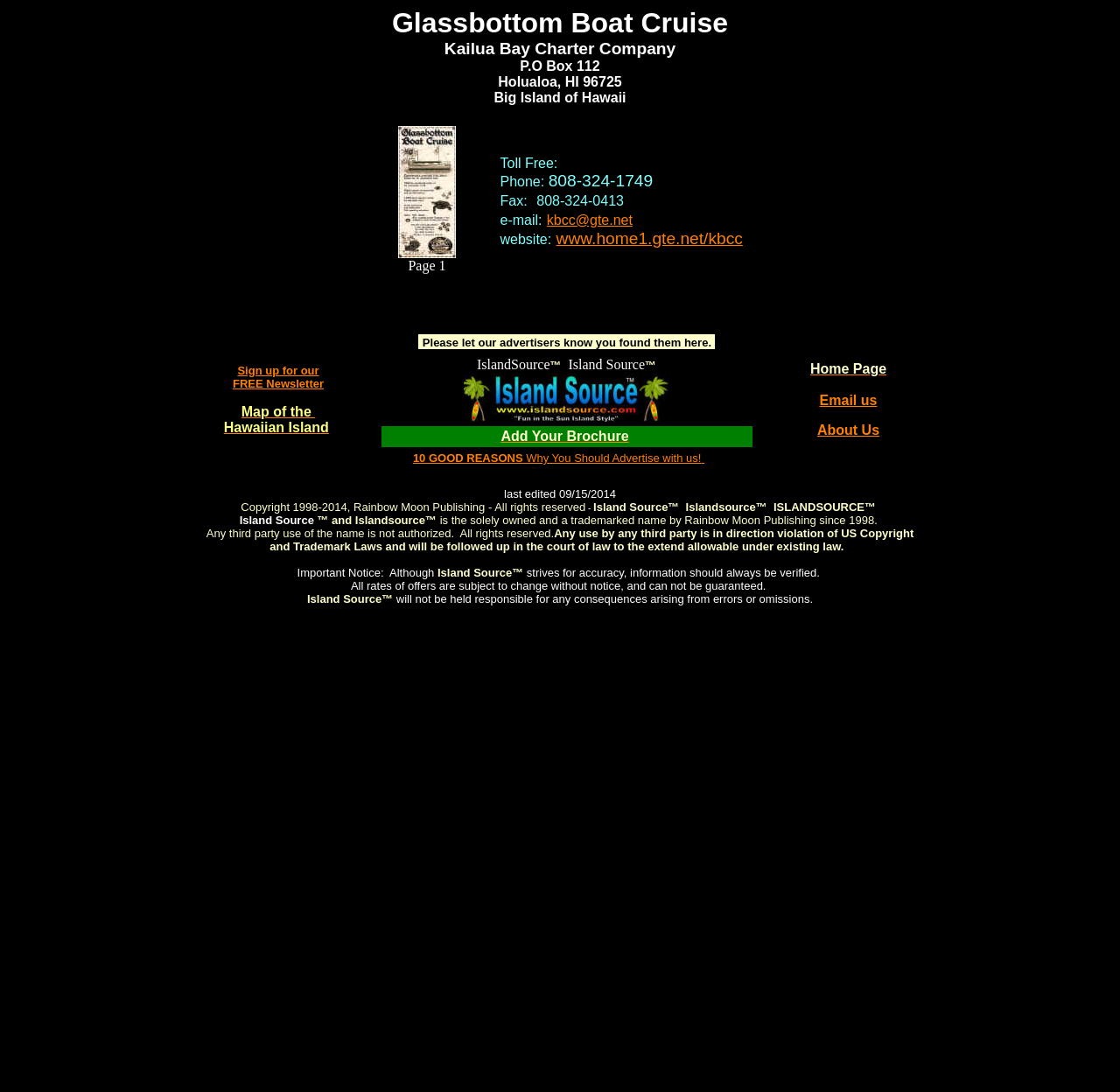Could you locate the bounding box coordinates for the section that should be clicked to accomplish this task: "Sign up for the FREE Newsletter".

[0.212, 0.333, 0.285, 0.345]